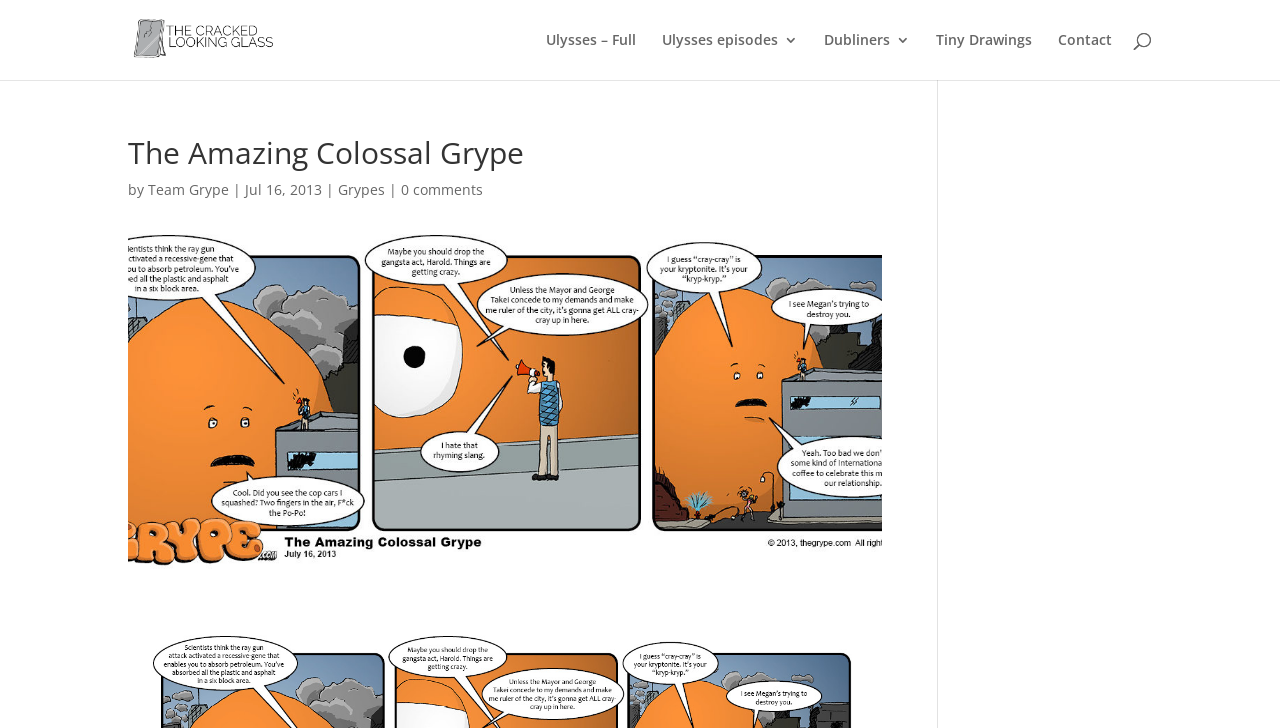What is the name of the image?
Give a detailed response to the question by analyzing the screenshot.

I determined the name of the image by looking at the image element with the text 'The Cracked Looking Glass' which is likely to be the name of the image.